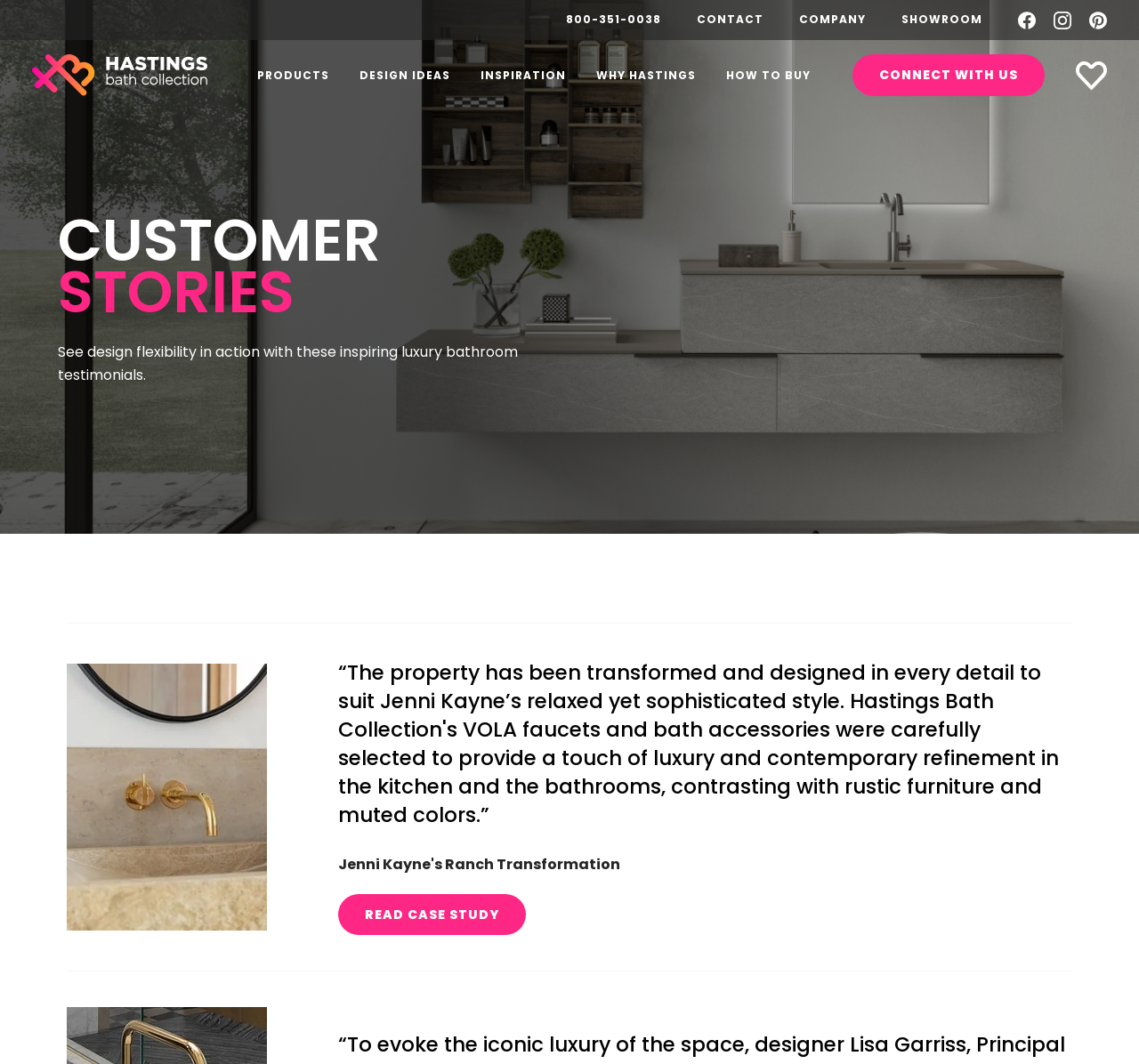Please specify the bounding box coordinates for the clickable region that will help you carry out the instruction: "Click the CONTACT menu item".

[0.612, 0.0, 0.67, 0.038]